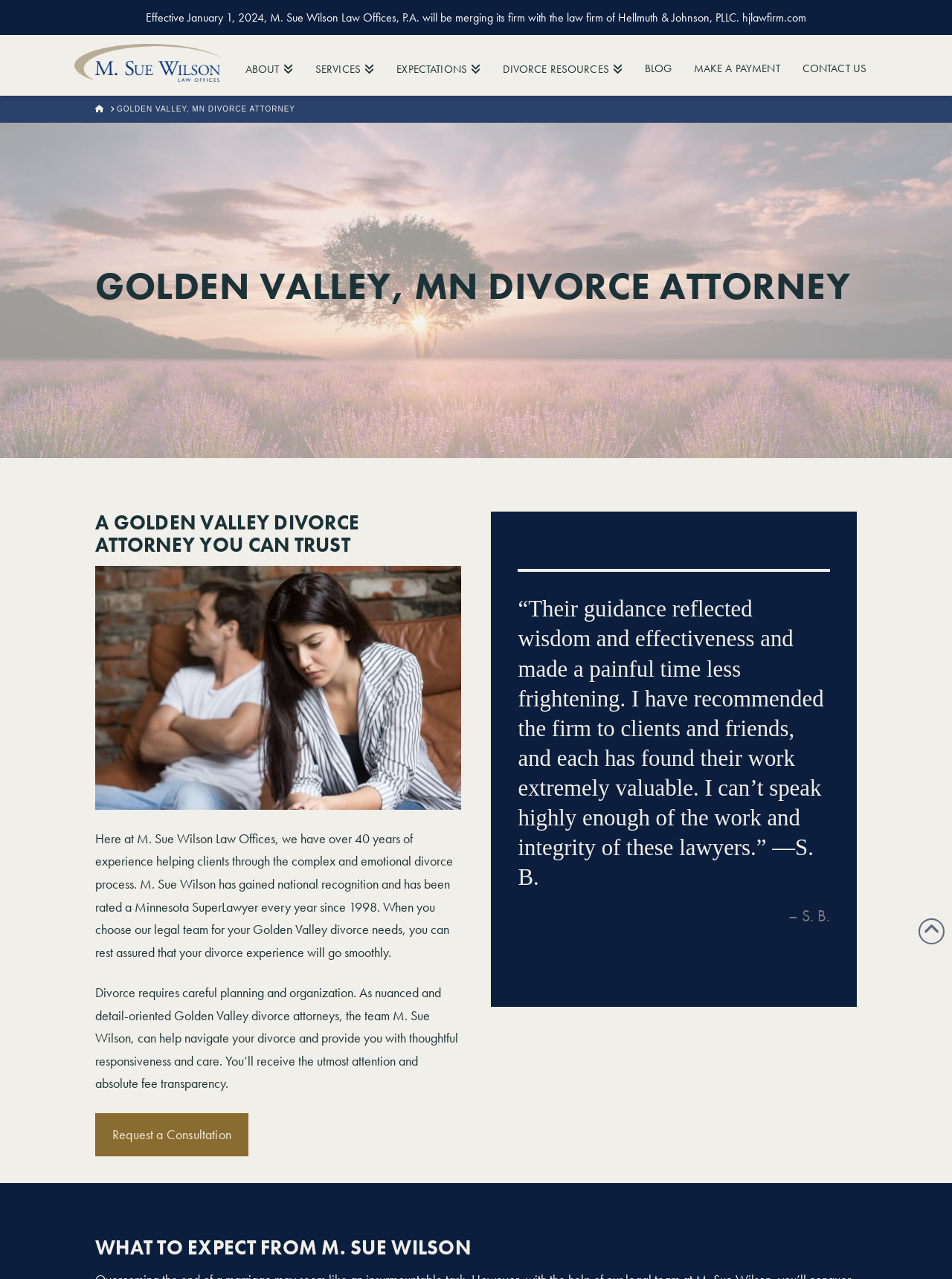Please determine the bounding box coordinates for the UI element described here. Use the format (top-left x, top-left y, bottom-right x, bottom-right y) with values bounded between 0 and 1: Divorce Resources

[0.517, 0.028, 0.666, 0.075]